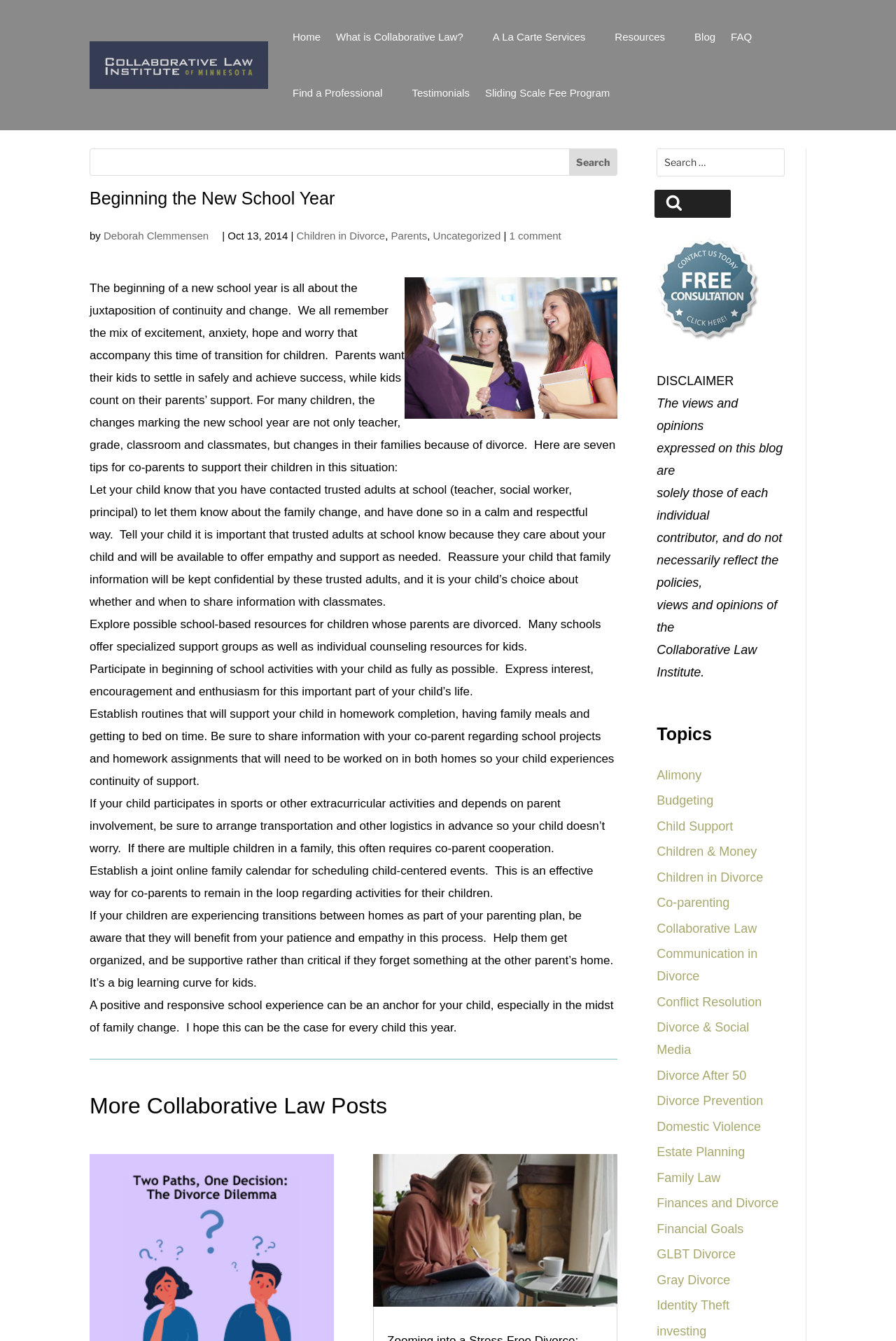How many tips are provided for co-parents?
Refer to the screenshot and deliver a thorough answer to the question presented.

I found the answer by looking at the static text elements that provide tips for co-parents. There are 7 static text elements that provide tips, starting from 'Let your child know...' to 'Help them get organized...'. This suggests that there are 7 tips provided for co-parents.